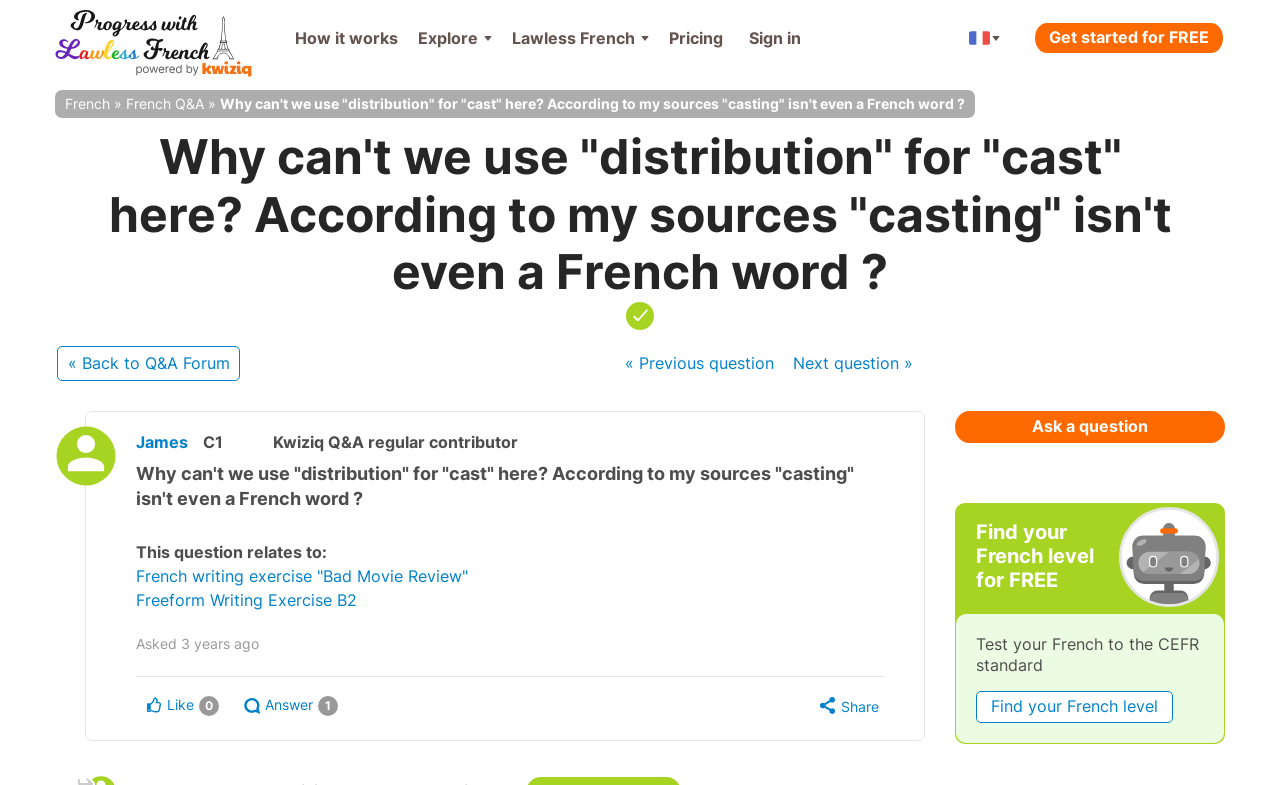Please identify the bounding box coordinates of the element's region that needs to be clicked to fulfill the following instruction: "Click on the 'Get started for FREE' button". The bounding box coordinates should consist of four float numbers between 0 and 1, i.e., [left, top, right, bottom].

[0.807, 0.027, 0.957, 0.07]